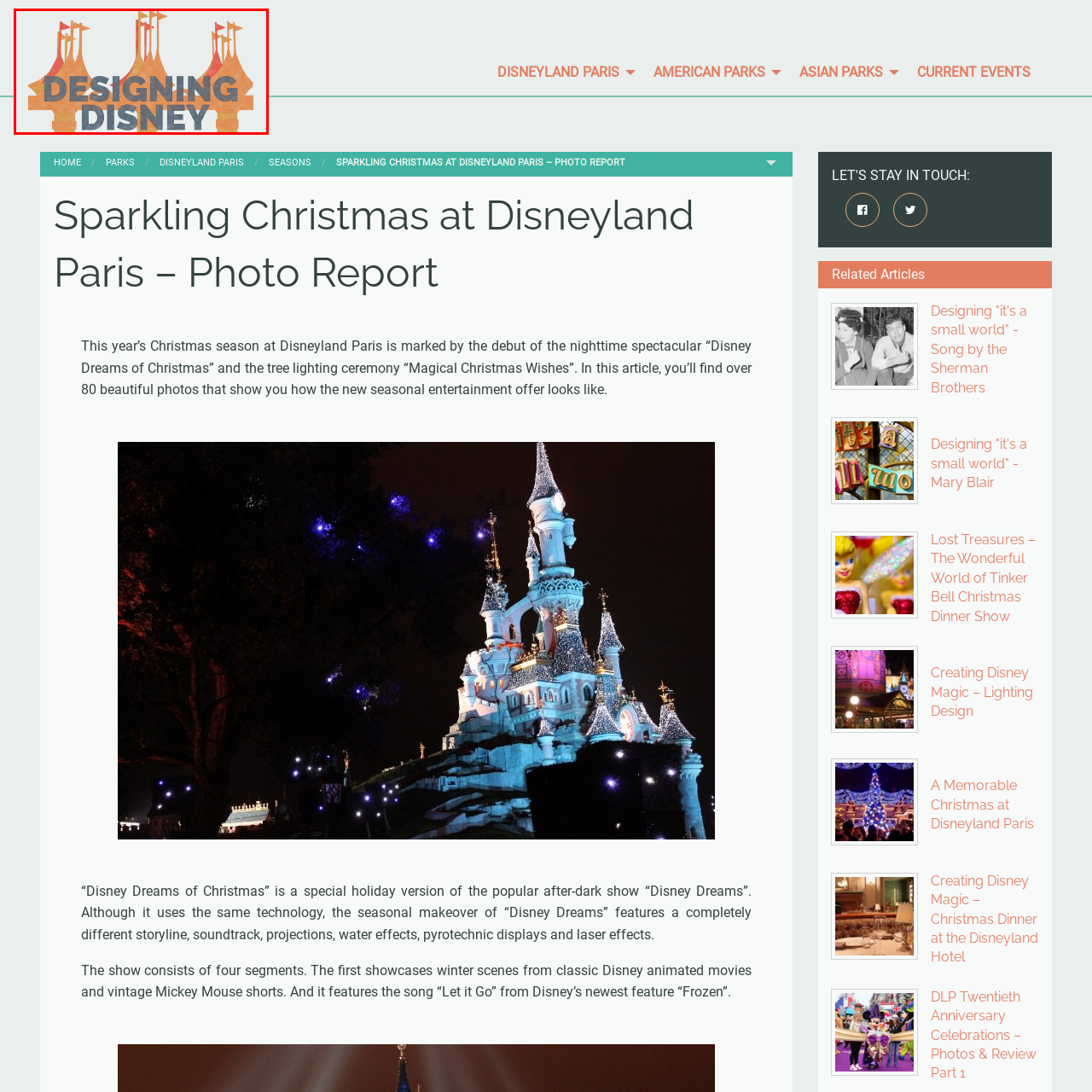Look at the image enclosed within the red outline and answer the question with a single word or phrase:
What is behind the text 'Designing Disney'?

Disney castle turrets